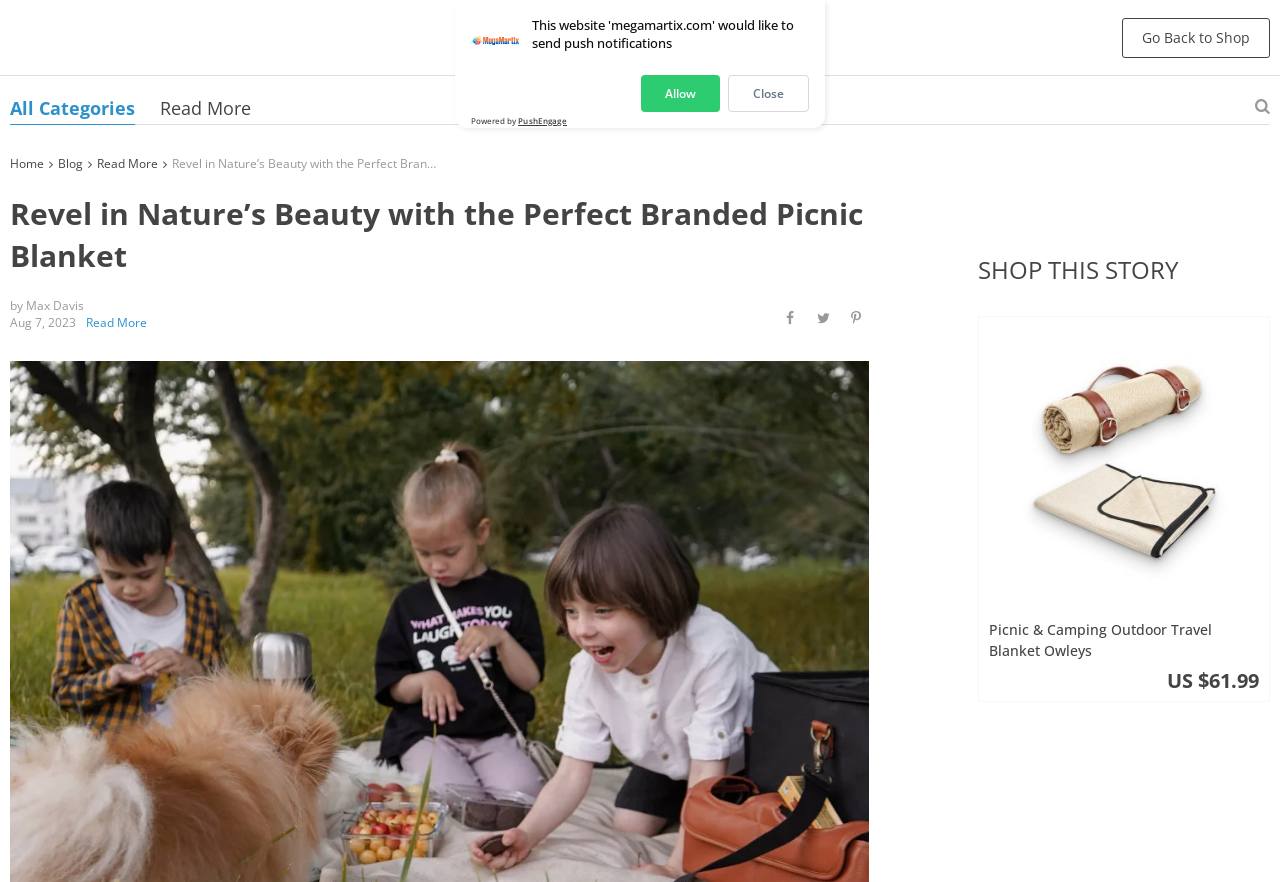Please determine the bounding box coordinates of the element's region to click for the following instruction: "Go back to shop".

[0.877, 0.02, 0.992, 0.065]